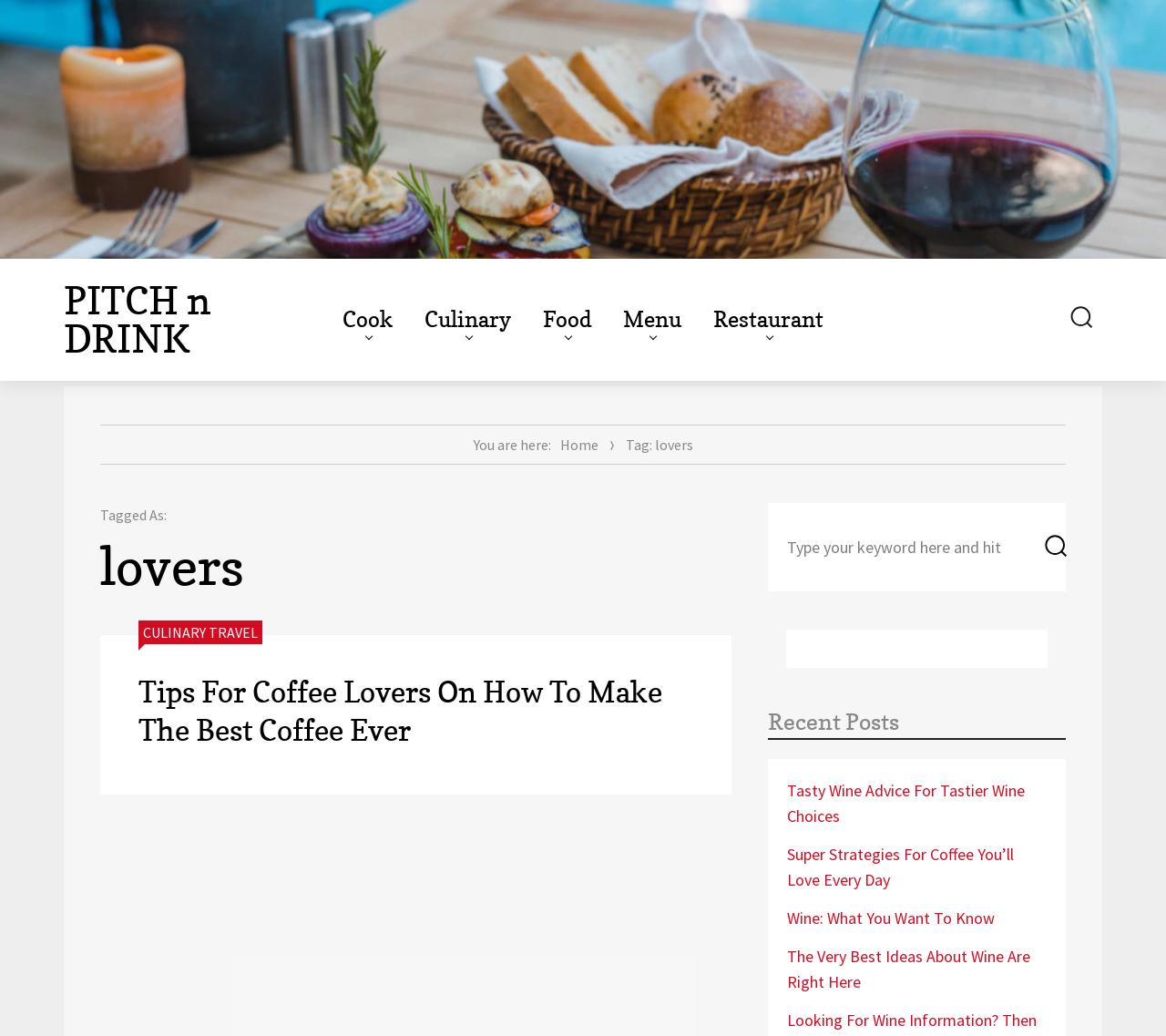Generate an in-depth caption that captures all aspects of the webpage.

The webpage is about "lovers - PITCH n DRINK" and appears to be a blog or article-based website. At the top, there is a large header with the title "PITCH n DRINK" accompanied by an image. Below this, there is a primary navigation menu with links to various categories such as "Cook", "Culinary", "Food", "Menu", and "Restaurant".

To the right of the navigation menu, there is a search button with a magnifying glass icon. Above the search button, there is a text "Search for:". On the left side of the page, there is a section with the title "You are here:" followed by a link to "Home" and a tag "lovers".

The main content of the page is divided into three sections. The first section has a heading "Tagged As:" followed by a large heading "lovers". The second section is an article with a heading "Tips For Coffee Lovers On How To Make The Best Coffee Ever" and a link to the same title. Below this, there are categories listed, including "CULINARY TRAVEL".

The third section is a search box with a label "Search for:" and a button with a magnifying glass icon. Below this, there is a heading "Recent Posts" followed by a list of four links to recent articles, including "Tasty Wine Advice For Tastier Wine Choices", "Super Strategies For Coffee You’ll Love Every Day", "Wine: What You Want To Know", and "The Very Best Ideas About Wine Are Right Here".